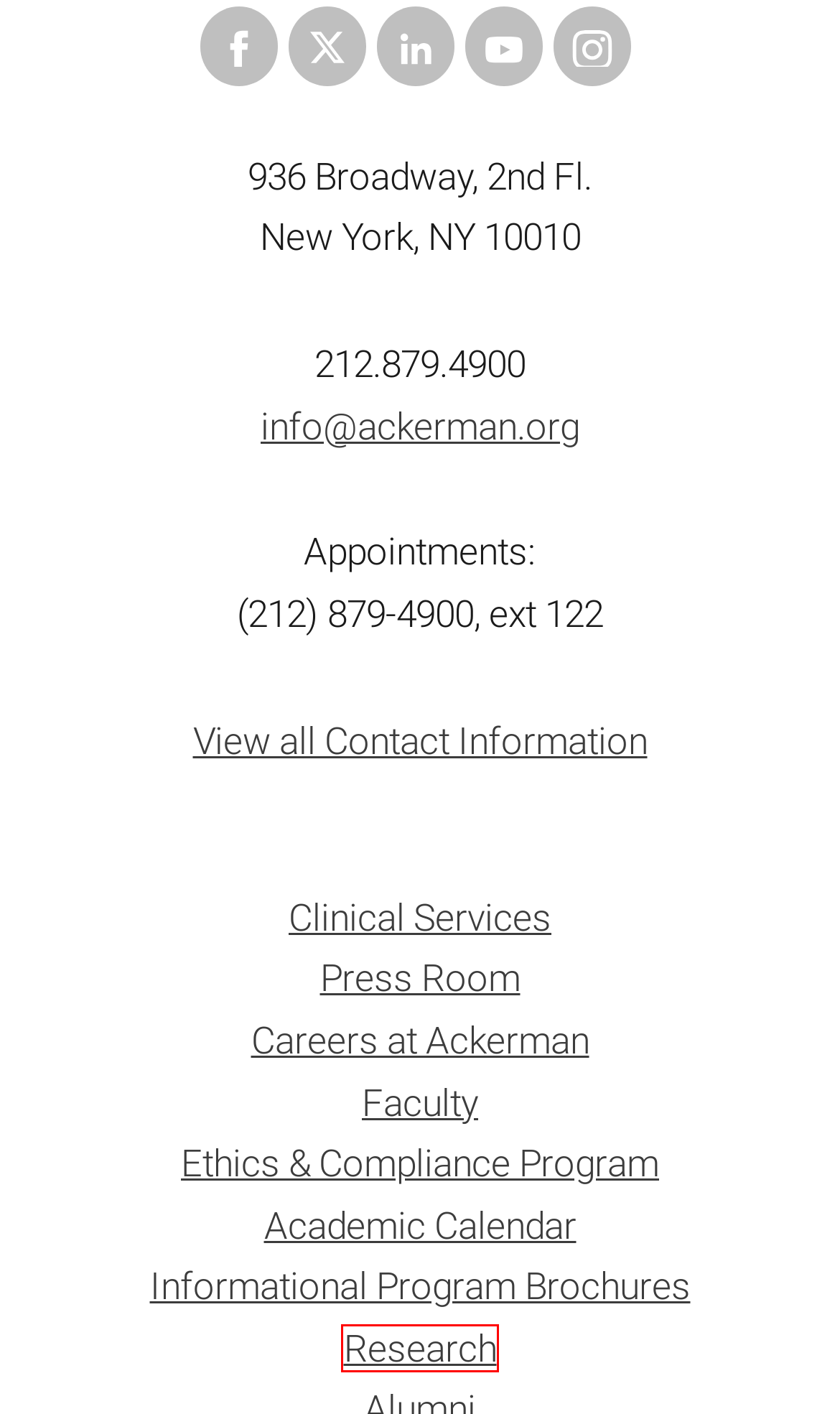After examining the screenshot of a webpage with a red bounding box, choose the most accurate webpage description that corresponds to the new page after clicking the element inside the red box. Here are the candidates:
A. Careers at Ackerman - Ackerman Institute for the Family
B. Brochures - Ackerman Institute for the Family
C. Faculty - Ackerman Institute for the Family
D. Academic Calendar - Ackerman Institute for the Family
E. Contact Us - Ackerman Institute for the Family
F. Ethics & Compliance Program - Ackerman Institute for the Family
G. Research - Ackerman Institute for the Family
H. Press Room - Ackerman Institute for the Family

G